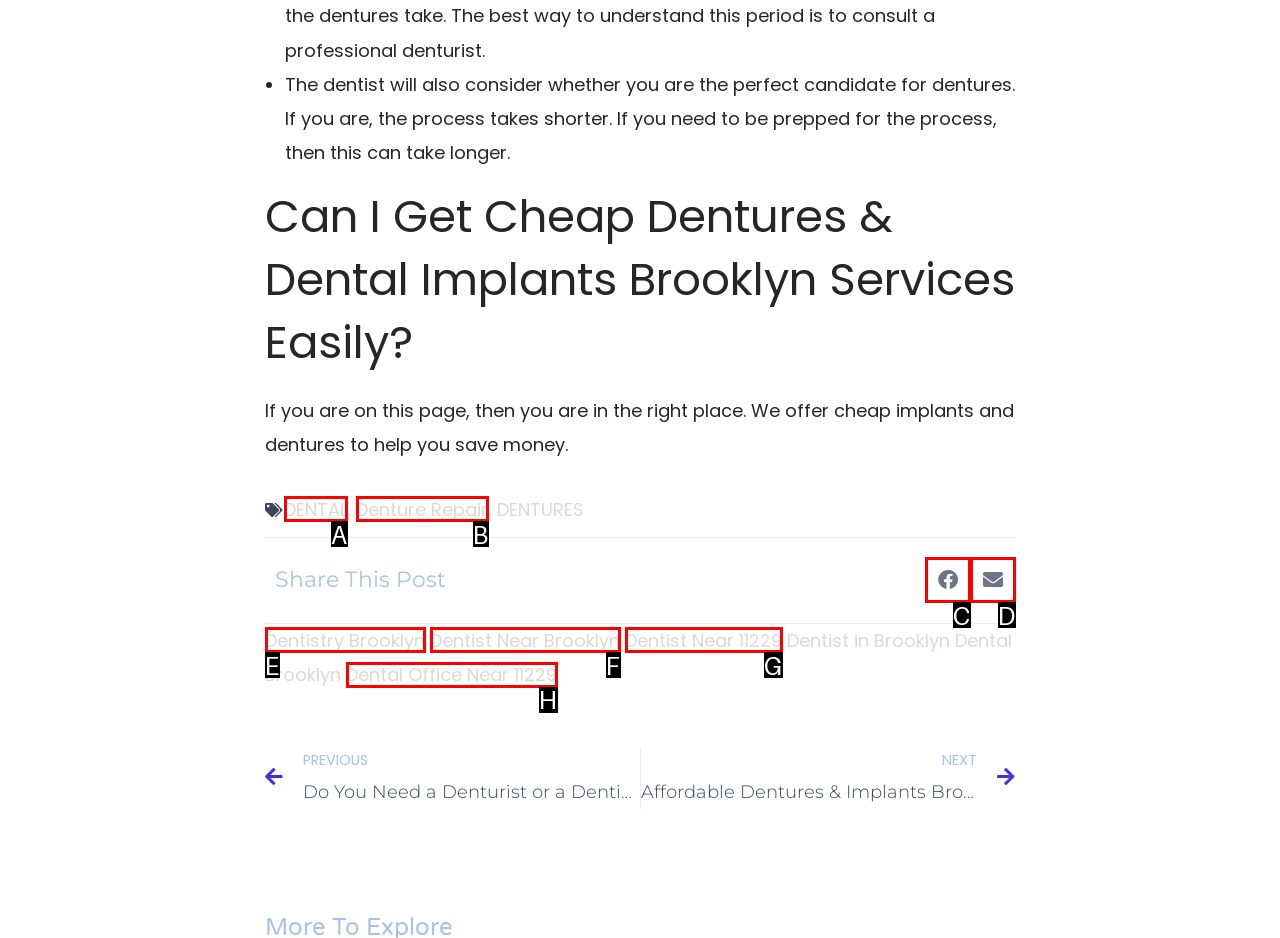Which option is described as follows: Dental Office Near 11229
Answer with the letter of the matching option directly.

H